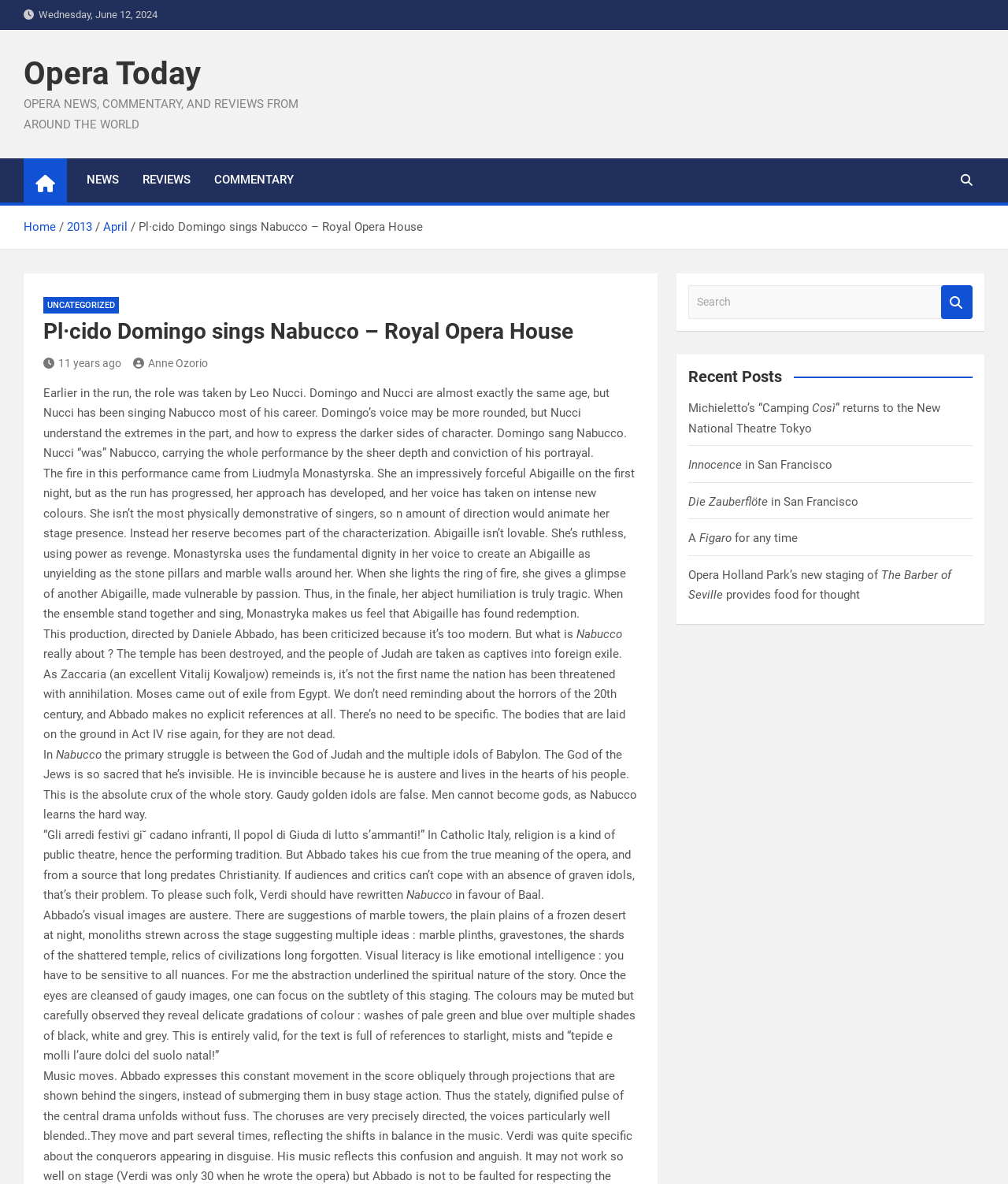Bounding box coordinates are to be given in the format (top-left x, top-left y, bottom-right x, bottom-right y). All values must be floating point numbers between 0 and 1. Provide the bounding box coordinate for the UI element described as: Die Zauberflöte in San Francisco

[0.683, 0.418, 0.852, 0.43]